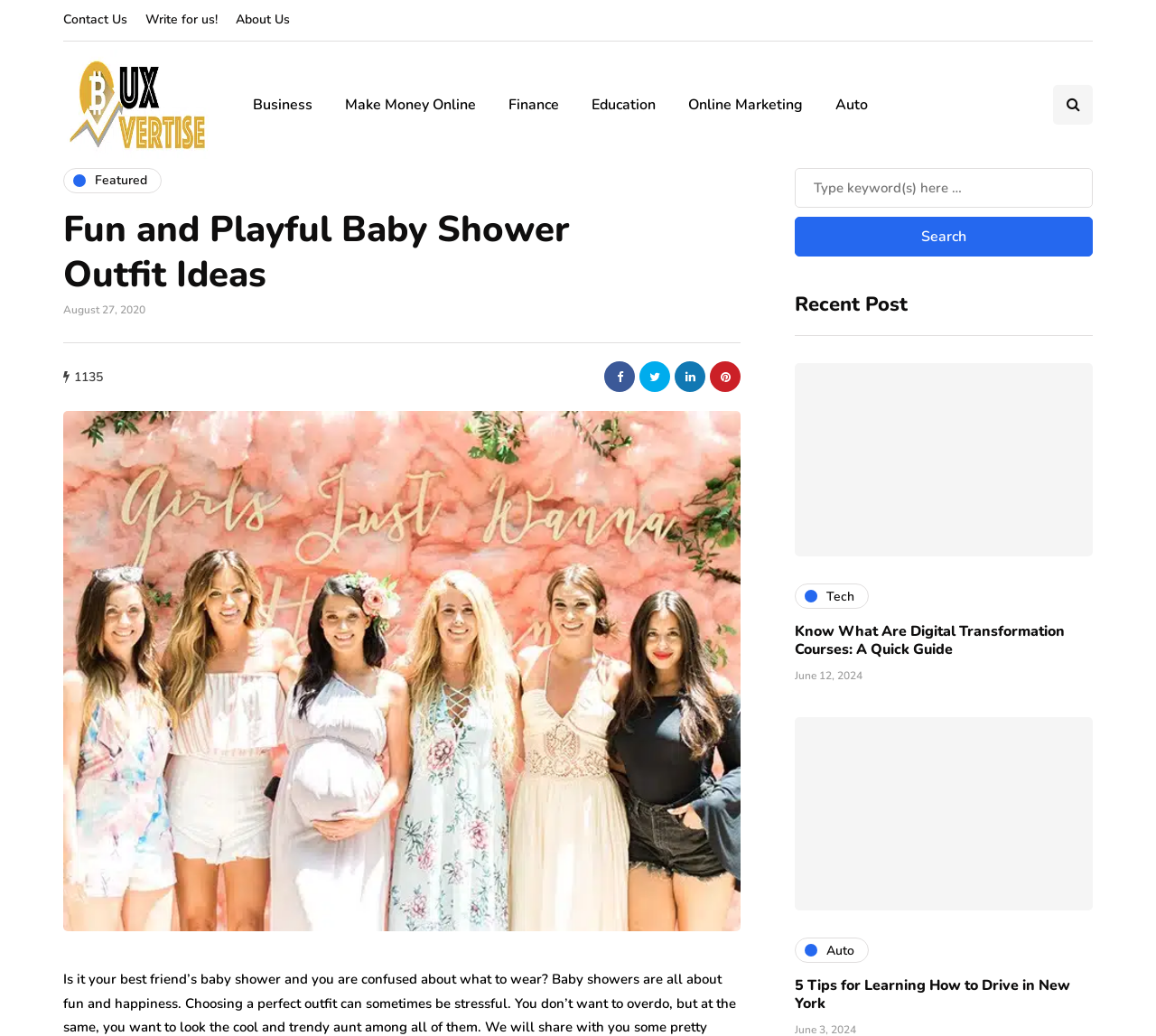What is the date of the post 'Know What Are Digital Transformation Courses: A Quick Guide'?
Please provide a single word or phrase as your answer based on the image.

June 12, 2024